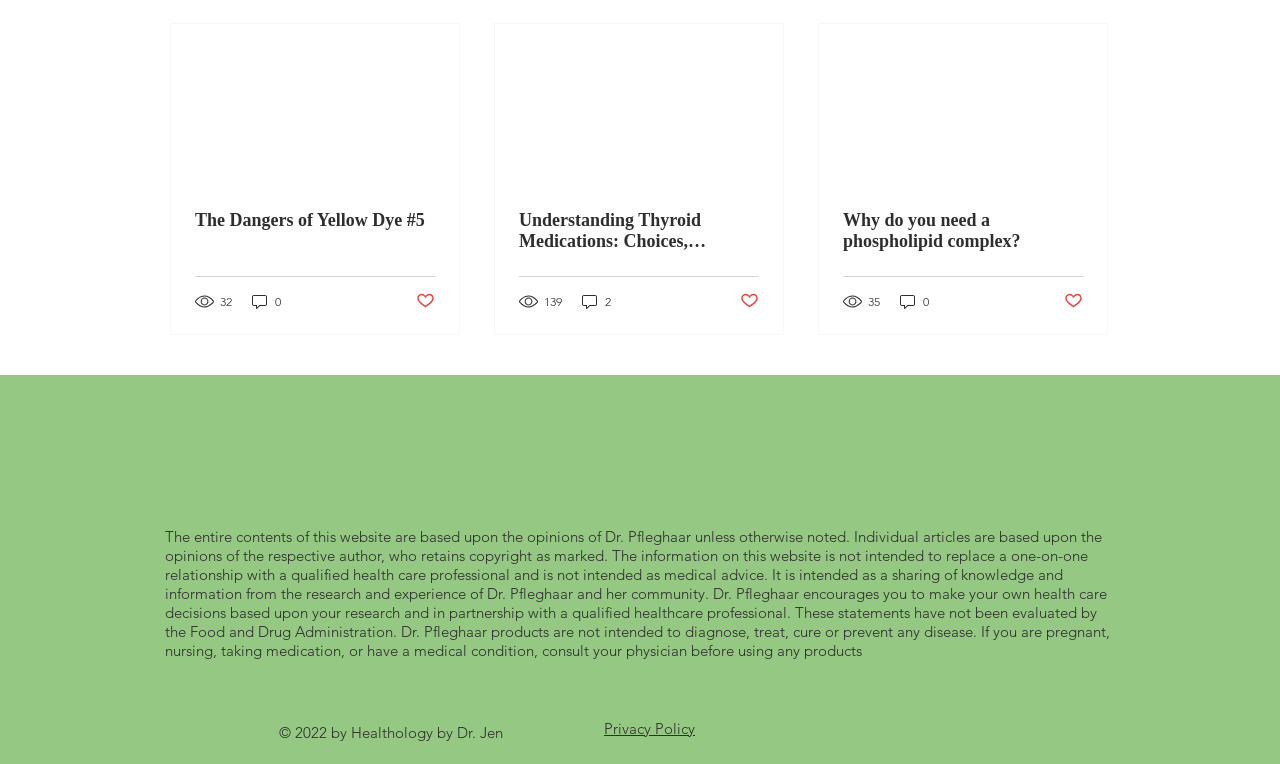Given the element description, predict the bounding box coordinates in the format (top-left x, top-left y, bottom-right x, bottom-right y). Make sure all values are between 0 and 1. Here is the element description: Privacy Policy

[0.472, 0.941, 0.543, 0.966]